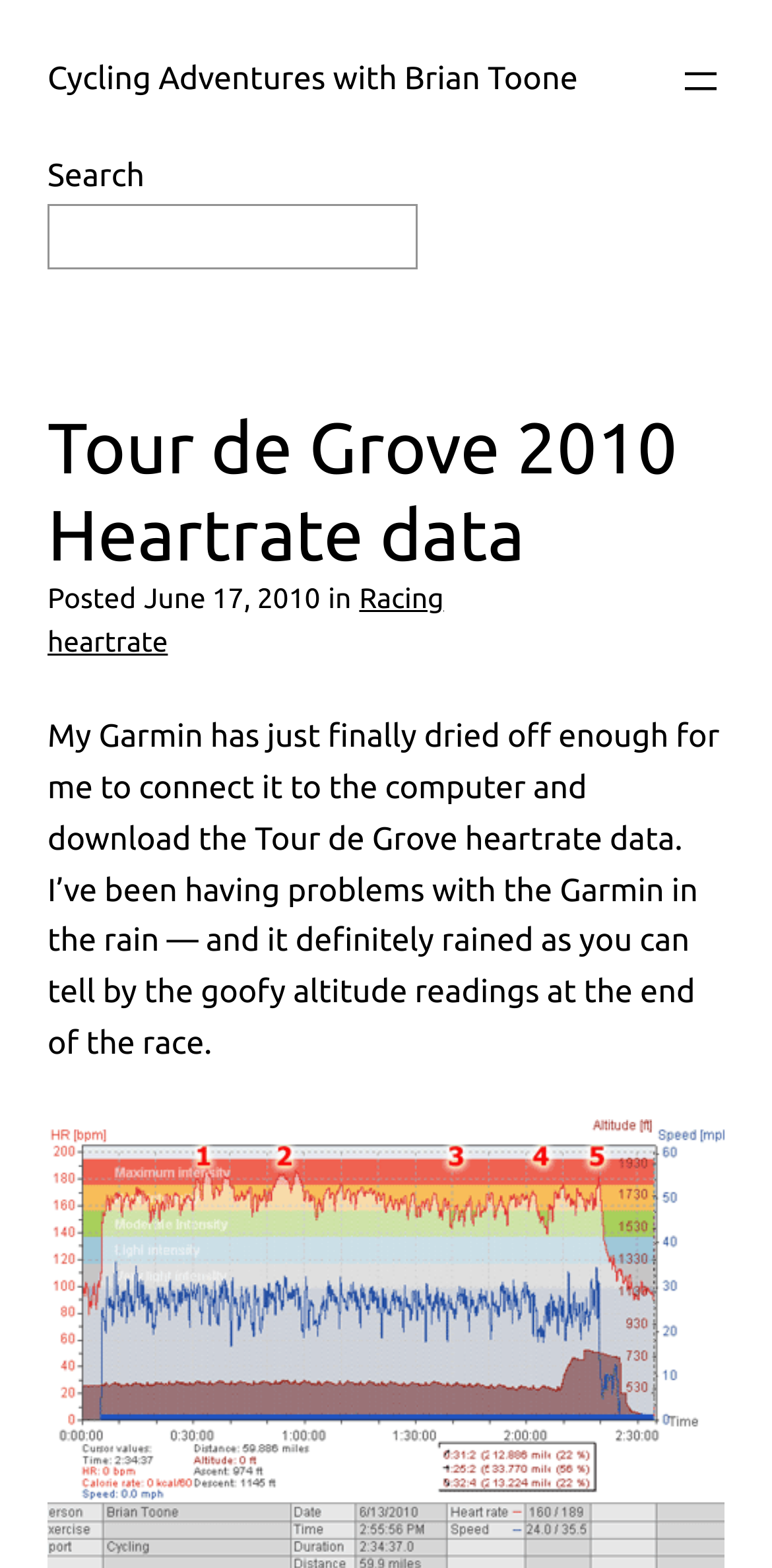Use a single word or phrase to answer the following:
What is the purpose of the search box on this webpage?

To search the website